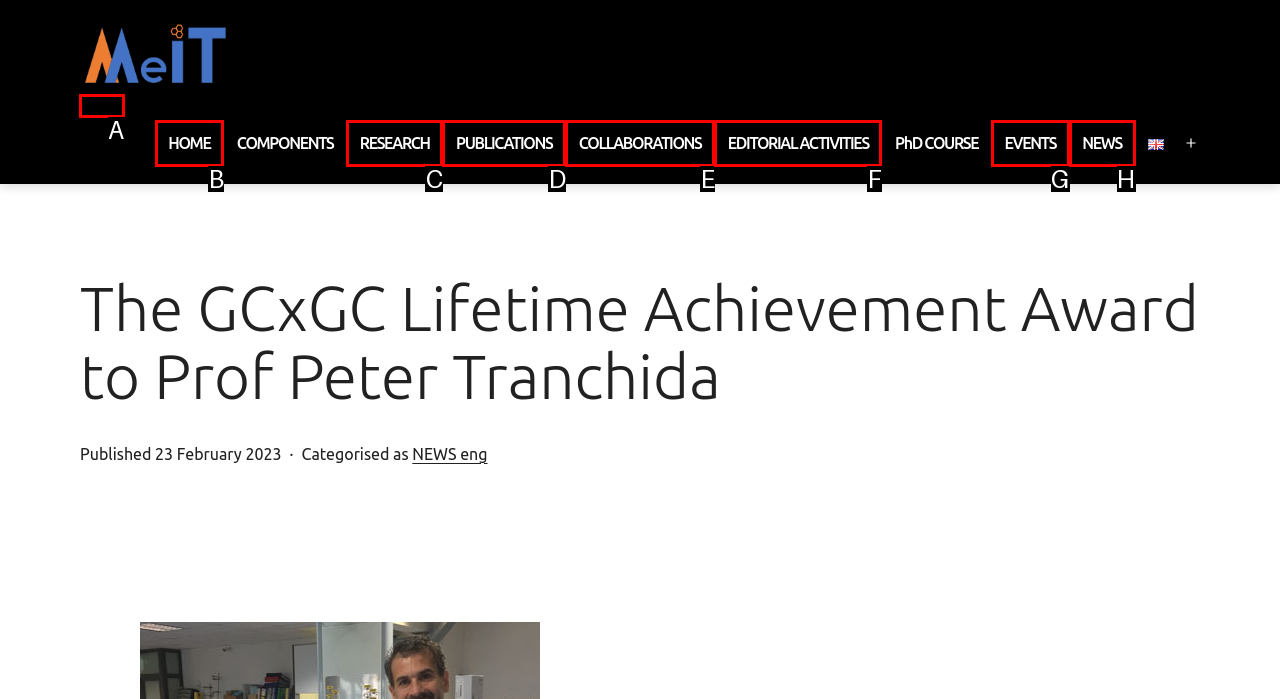Identify the option that corresponds to: PUBLICATIONS
Respond with the corresponding letter from the choices provided.

D